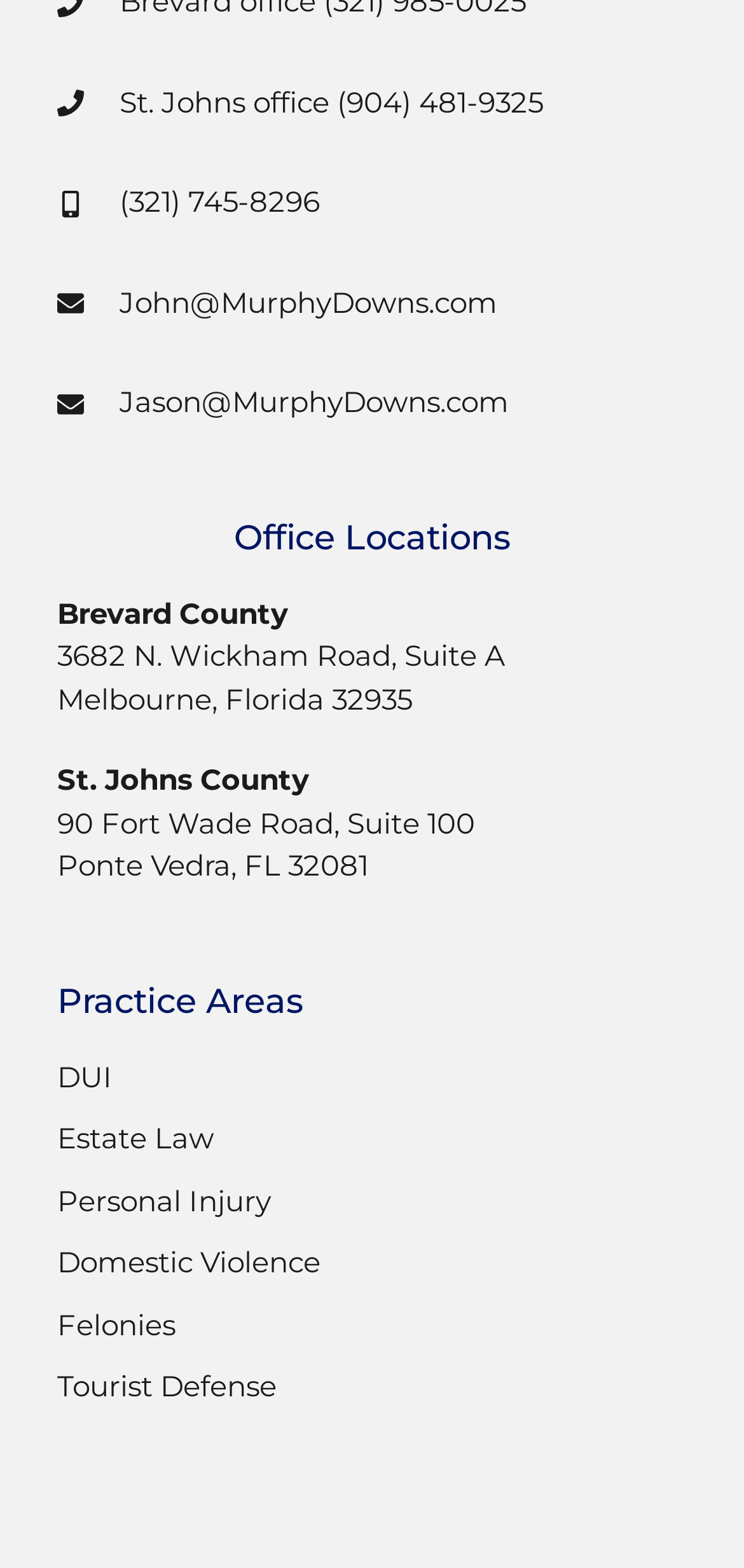Select the bounding box coordinates of the element I need to click to carry out the following instruction: "View Brevard County office location".

[0.077, 0.378, 0.974, 0.46]